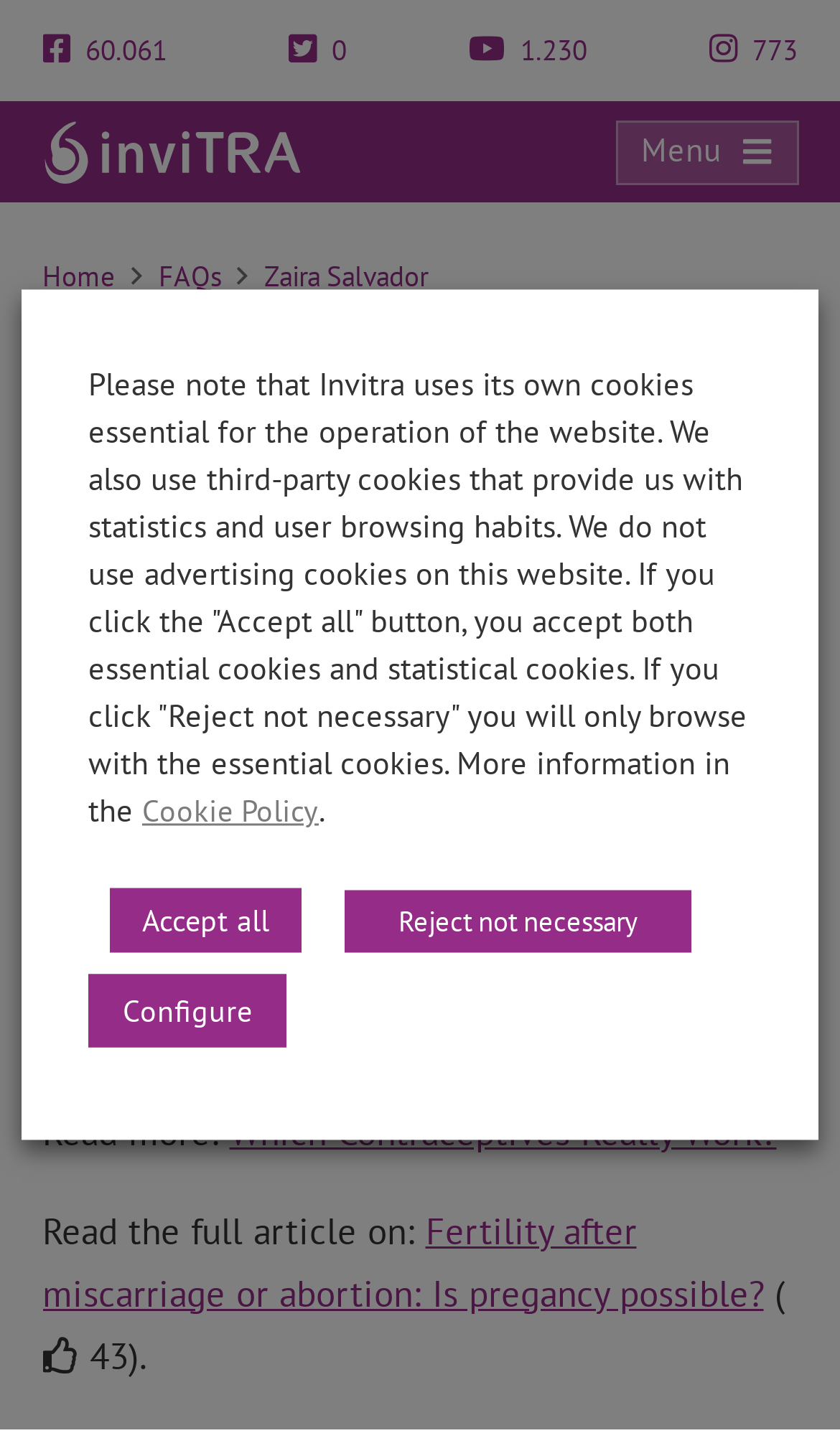Please identify the bounding box coordinates of the clickable element to fulfill the following instruction: "Check the Copyright information". The coordinates should be four float numbers between 0 and 1, i.e., [left, top, right, bottom].

None